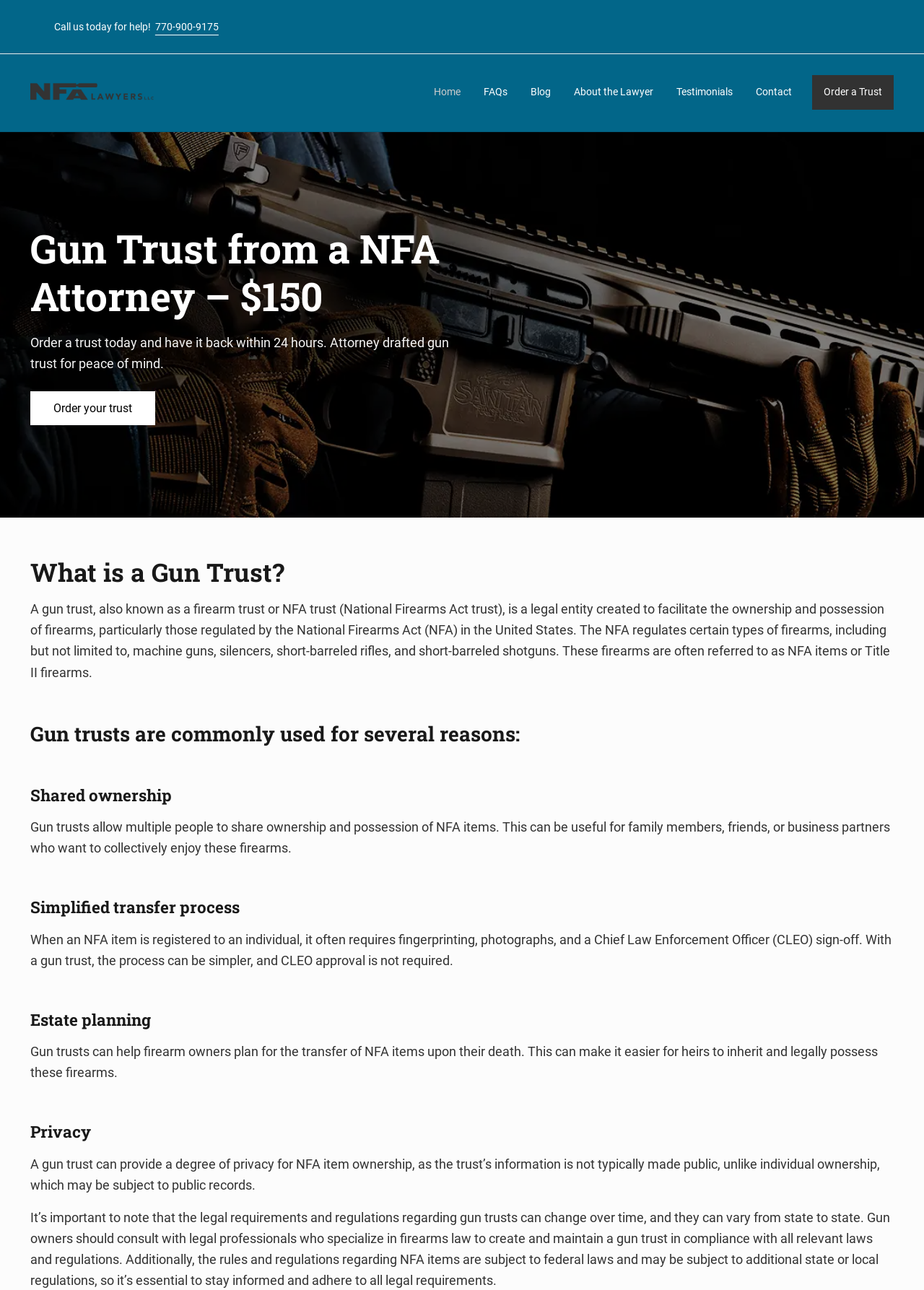What is the purpose of a gun trust?
Give a detailed response to the question by analyzing the screenshot.

I found the purpose of a gun trust by reading the section 'What is a Gun Trust?' on the webpage, which explains that a gun trust is a legal entity created to facilitate the ownership and possession of firearms, particularly those regulated by the National Firearms Act (NFA) in the United States.